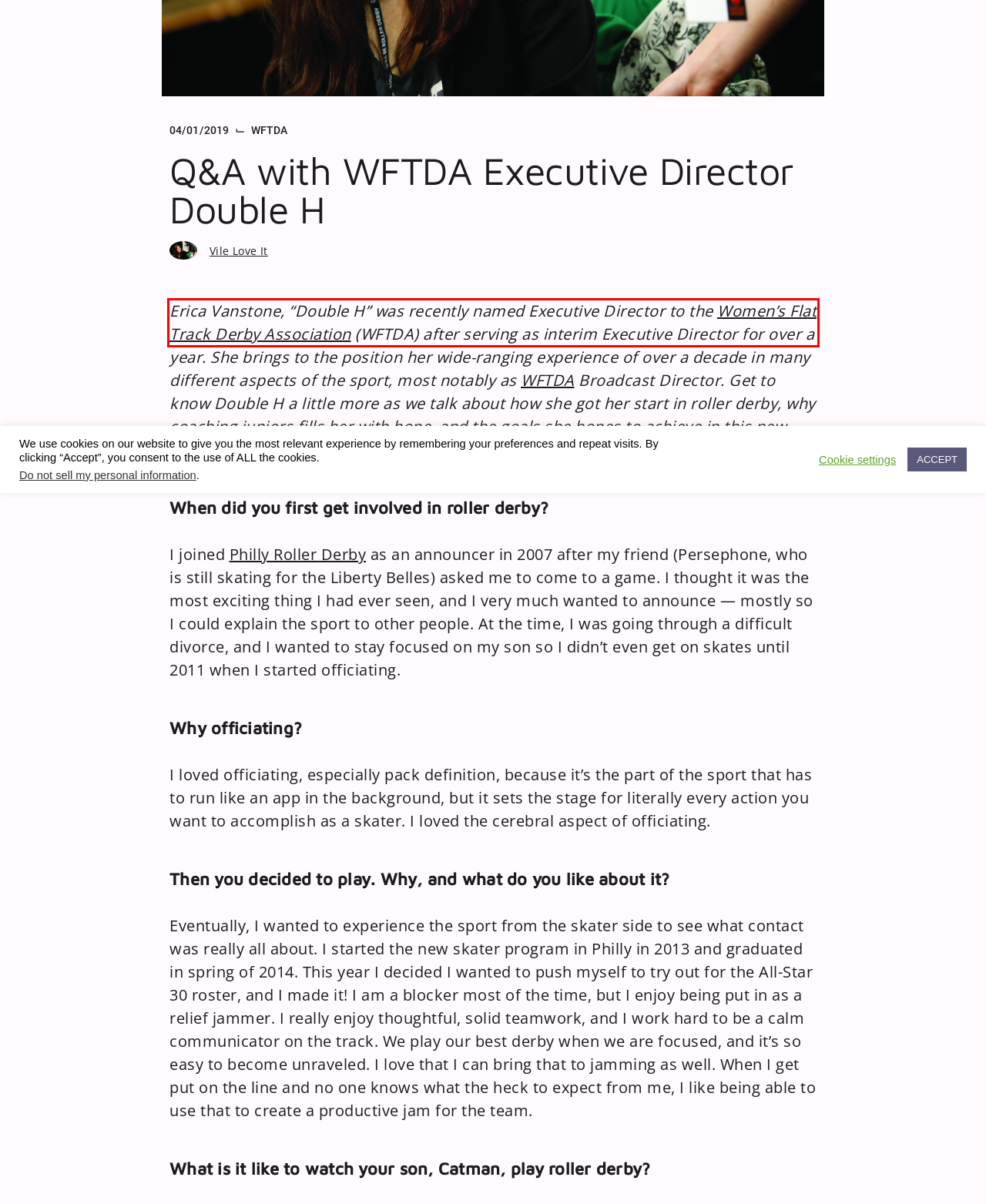You have a screenshot of a webpage where a red bounding box highlights a specific UI element. Identify the description that best matches the resulting webpage after the highlighted element is clicked. The choices are:
A. Vile Love It, Author at fiveonfivemedia
B. WFTDA Archives | fiveonfivemedia
C. Home - Women's Flat Track Derby Association (WFTDA)
D. articles | fiveonfivemedia
E. fiveonfive media | fiveonfivemedia
F. contribute | fiveonfivemedia
G. learning to fly | fiveonfivemedia
H. contact fiveonfive | fiveonfivemedia

C